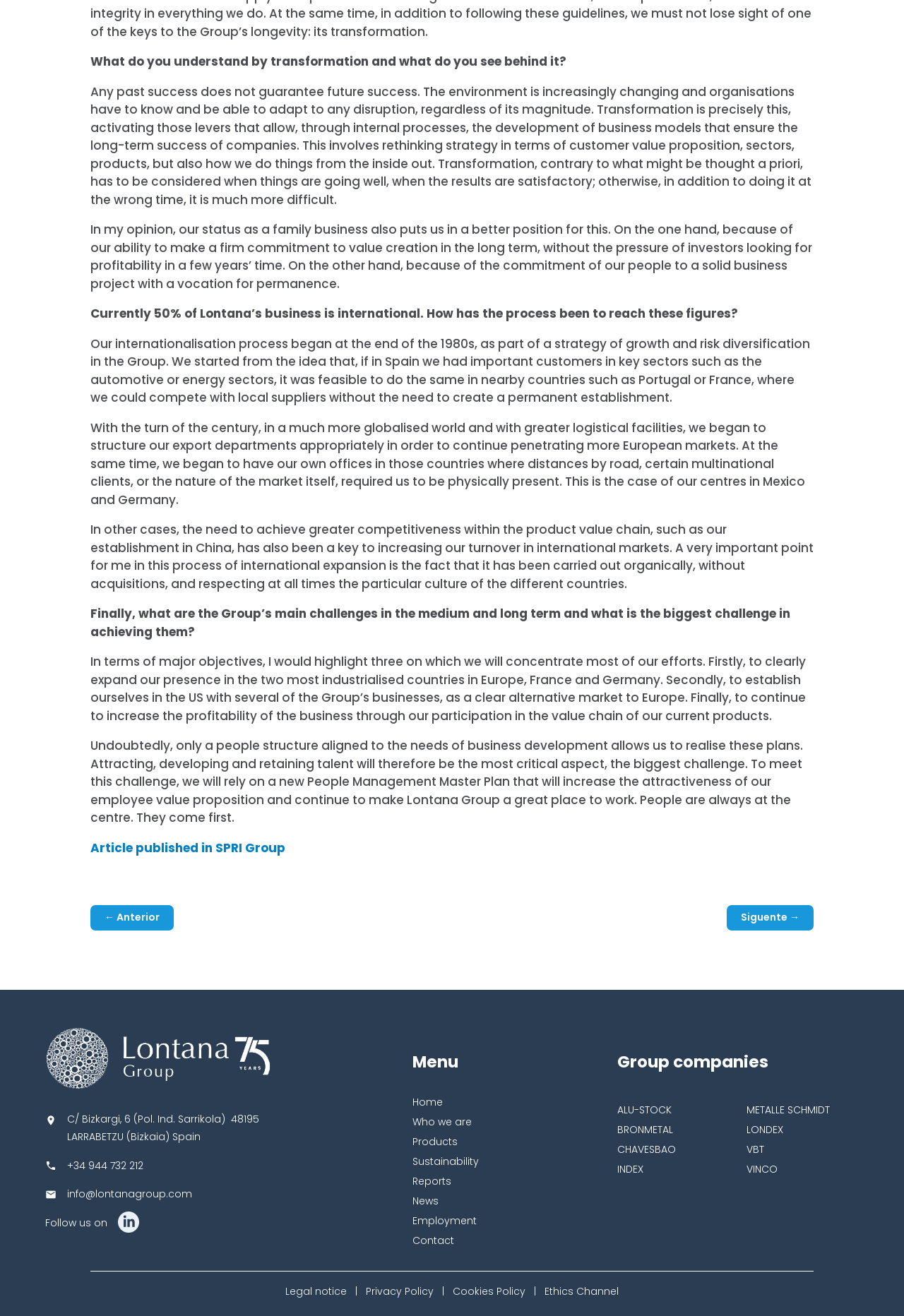Where is Lontana Group's office located in Mexico?
Kindly offer a detailed explanation using the data available in the image.

The text mentions that Lontana Group has offices in Mexico and Germany, but it does not specify the location of the office in Mexico.